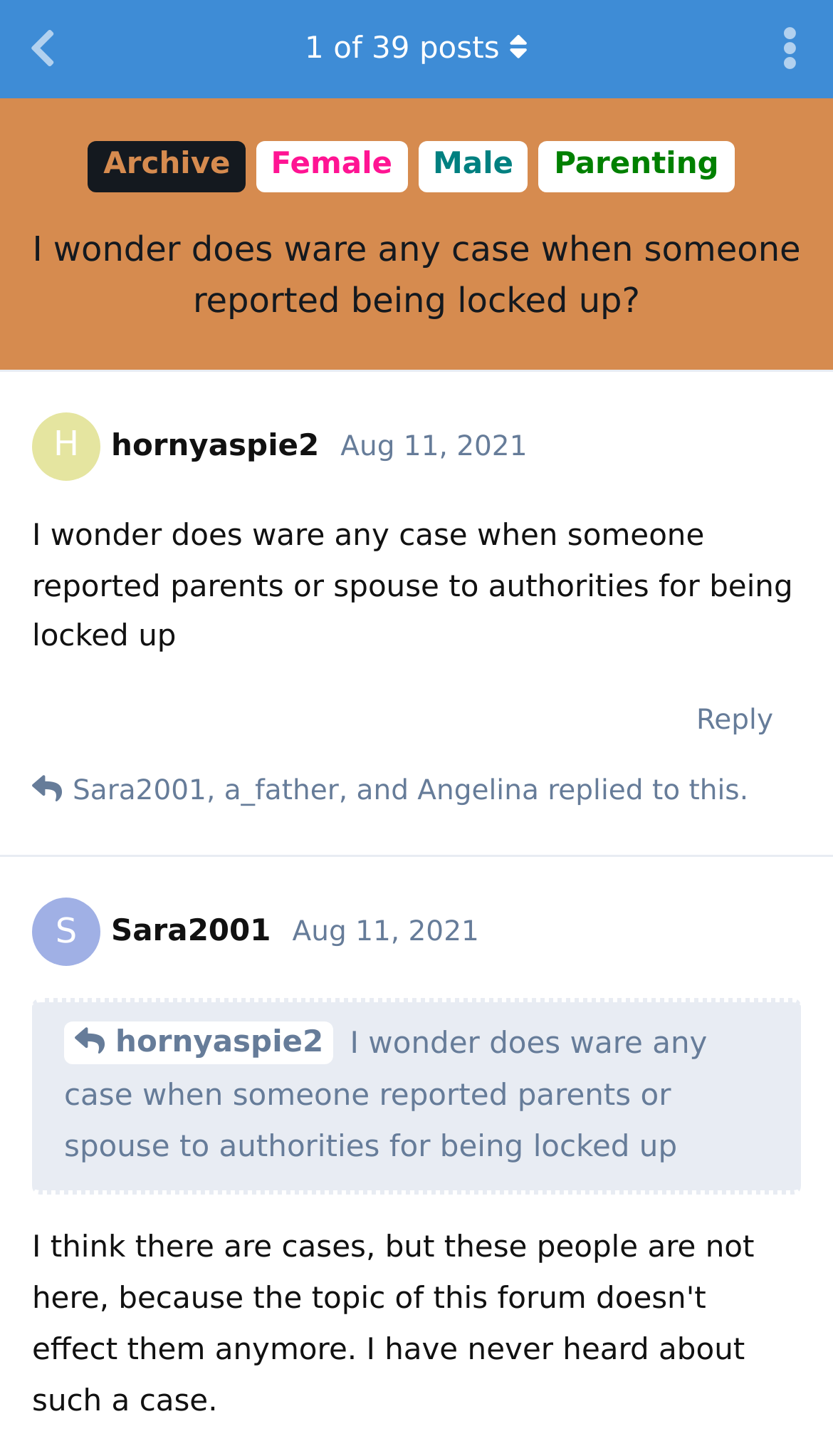What is the topic of the current discussion?
Please look at the screenshot and answer in one word or a short phrase.

Chastity belt